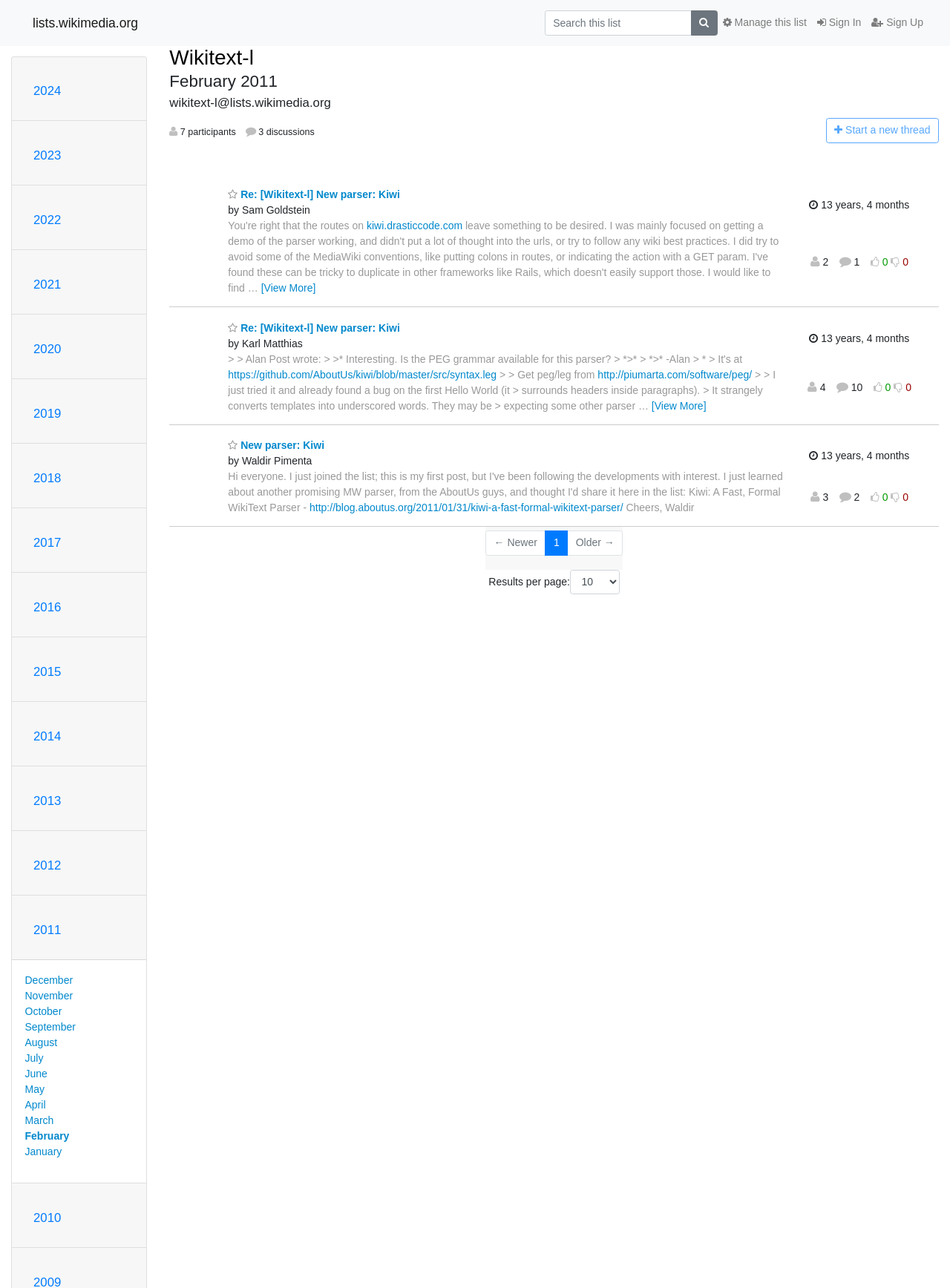Locate the bounding box coordinates of the element that should be clicked to execute the following instruction: "Start a new thread".

[0.869, 0.092, 0.988, 0.111]